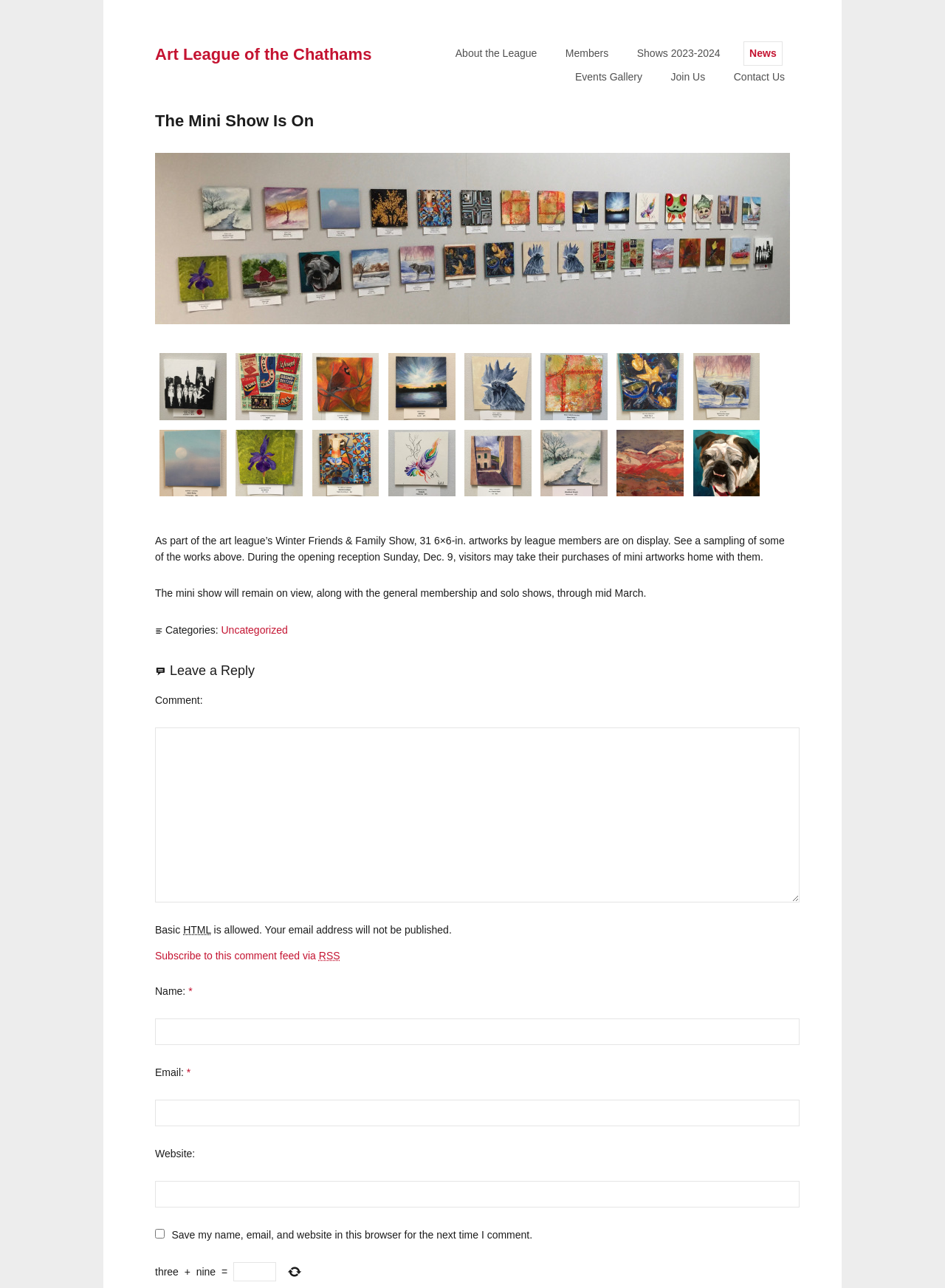Please specify the bounding box coordinates of the area that should be clicked to accomplish the following instruction: "Leave a reply". The coordinates should consist of four float numbers between 0 and 1, i.e., [left, top, right, bottom].

[0.164, 0.513, 0.836, 0.53]